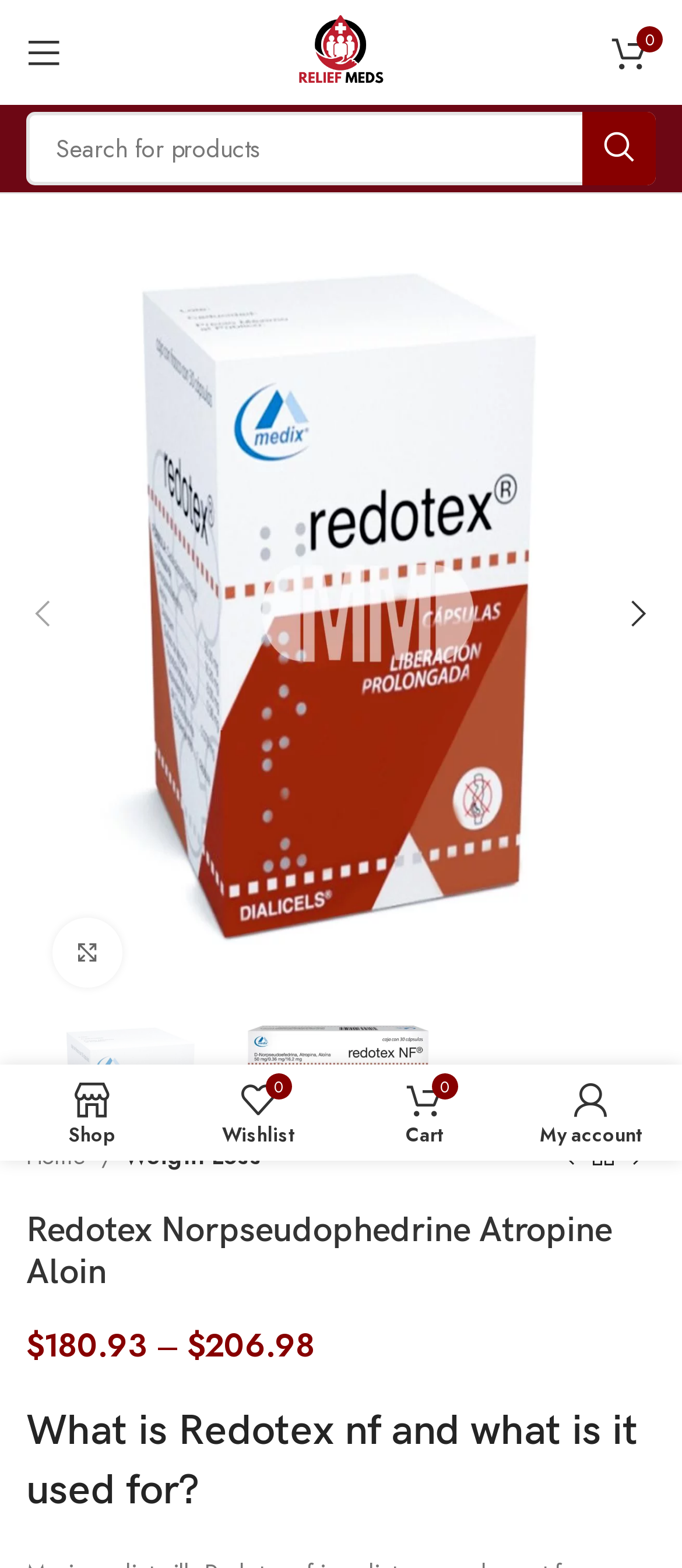Provide the bounding box coordinates of the UI element that matches the description: "aria-label="Next product"".

[0.91, 0.726, 0.962, 0.749]